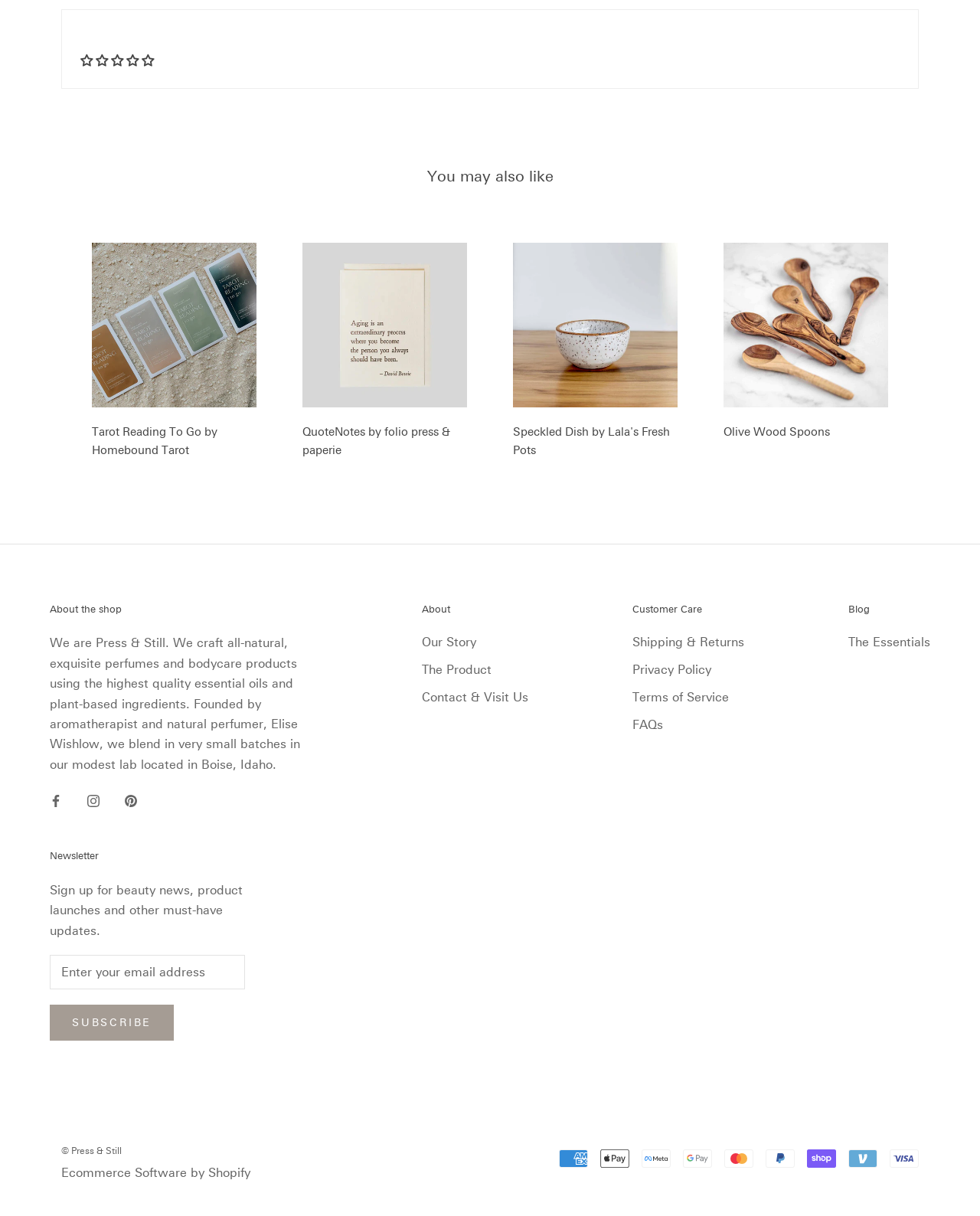Given the element description "Contact & Visit Us", identify the bounding box of the corresponding UI element.

[0.43, 0.566, 0.539, 0.581]